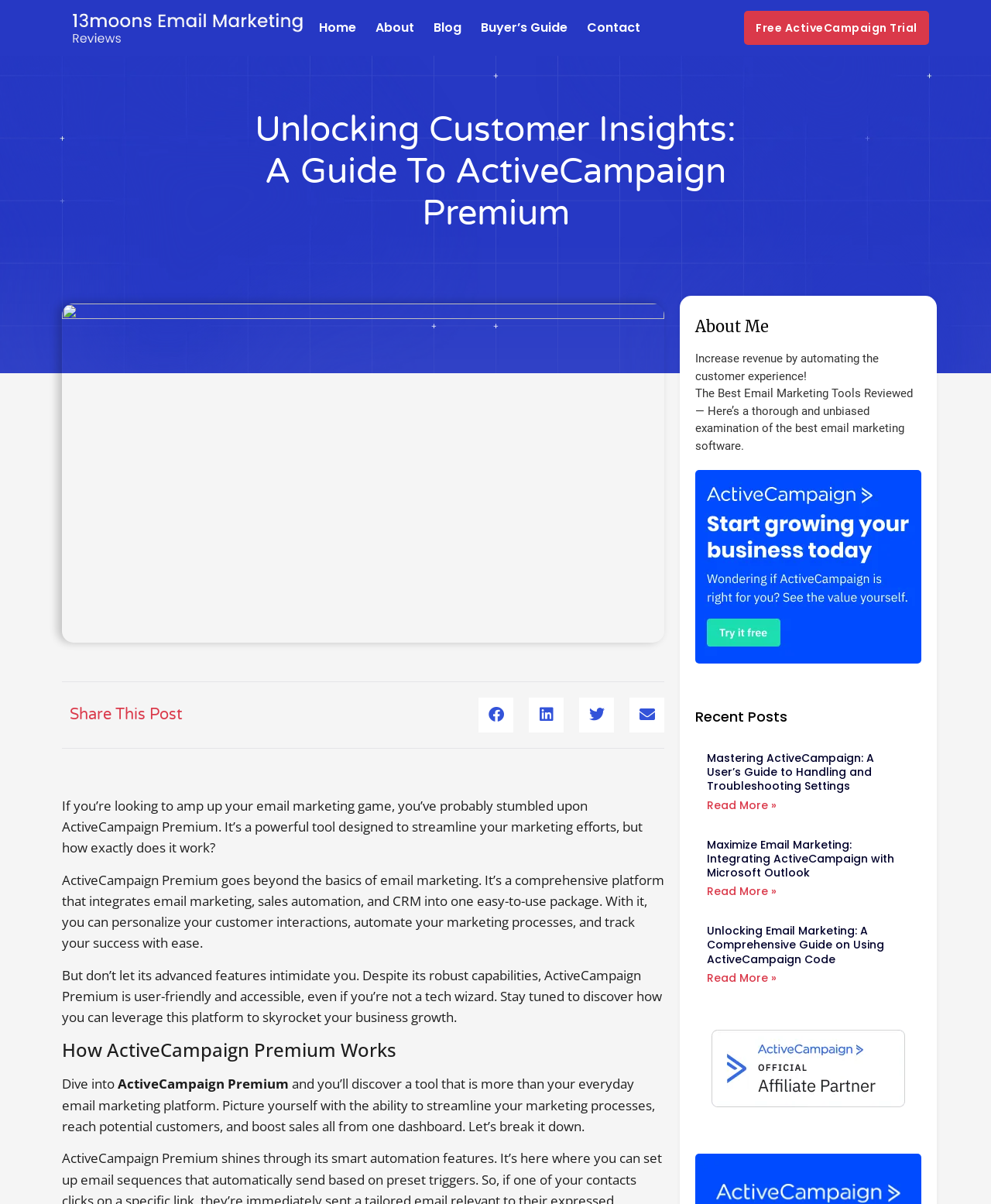Please analyze the image and provide a thorough answer to the question:
What is the relationship between the 'Recent Posts' section and the main content?

The 'Recent Posts' section is located at the bottom-right corner of the webpage, and it contains links to other posts related to ActiveCampaign. The main content of the webpage is a guide to using ActiveCampaign Premium, and the 'Recent Posts' section provides additional resources and related topics that readers may find useful.